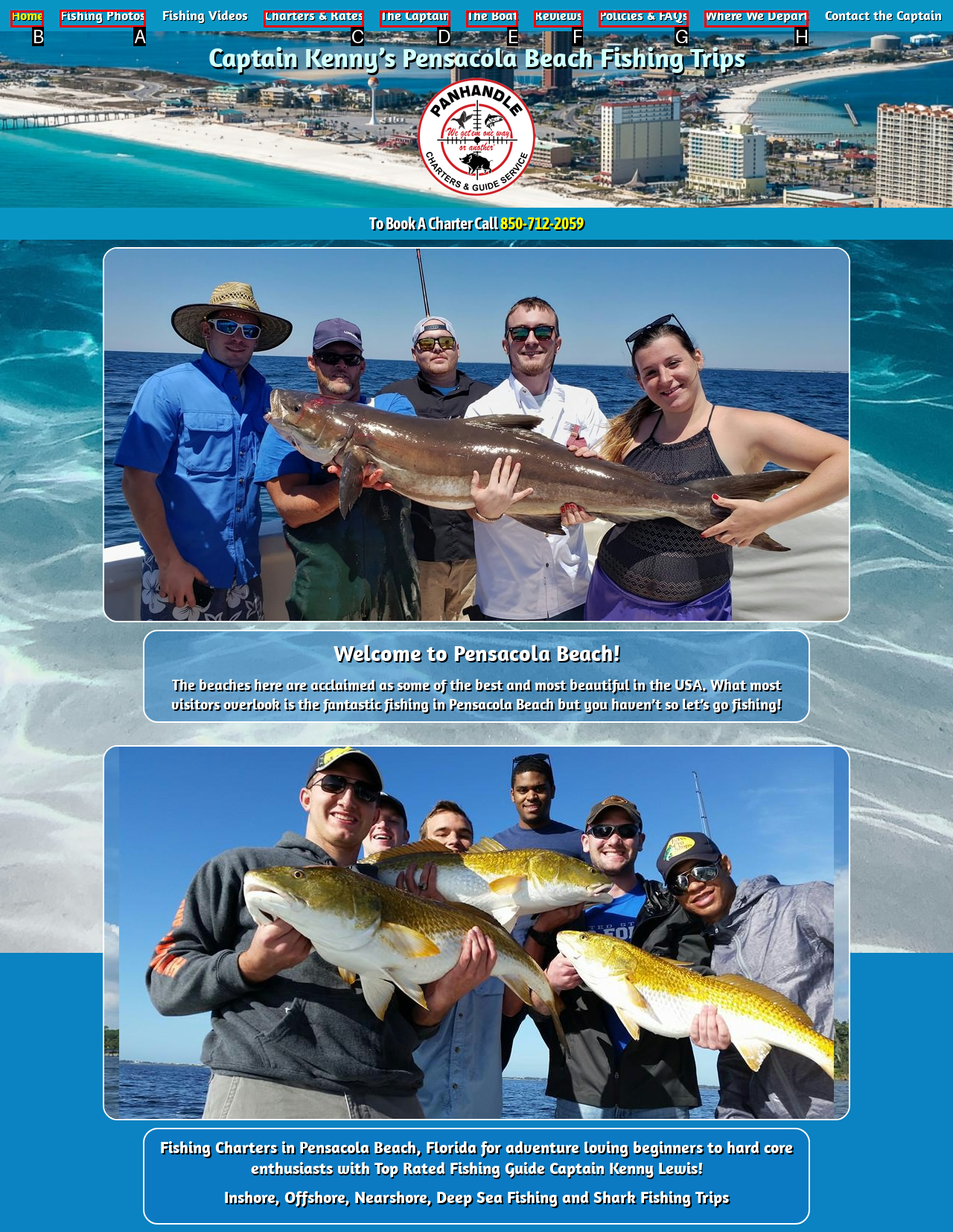Tell me which UI element to click to fulfill the given task: View Fishing Photos. Respond with the letter of the correct option directly.

A